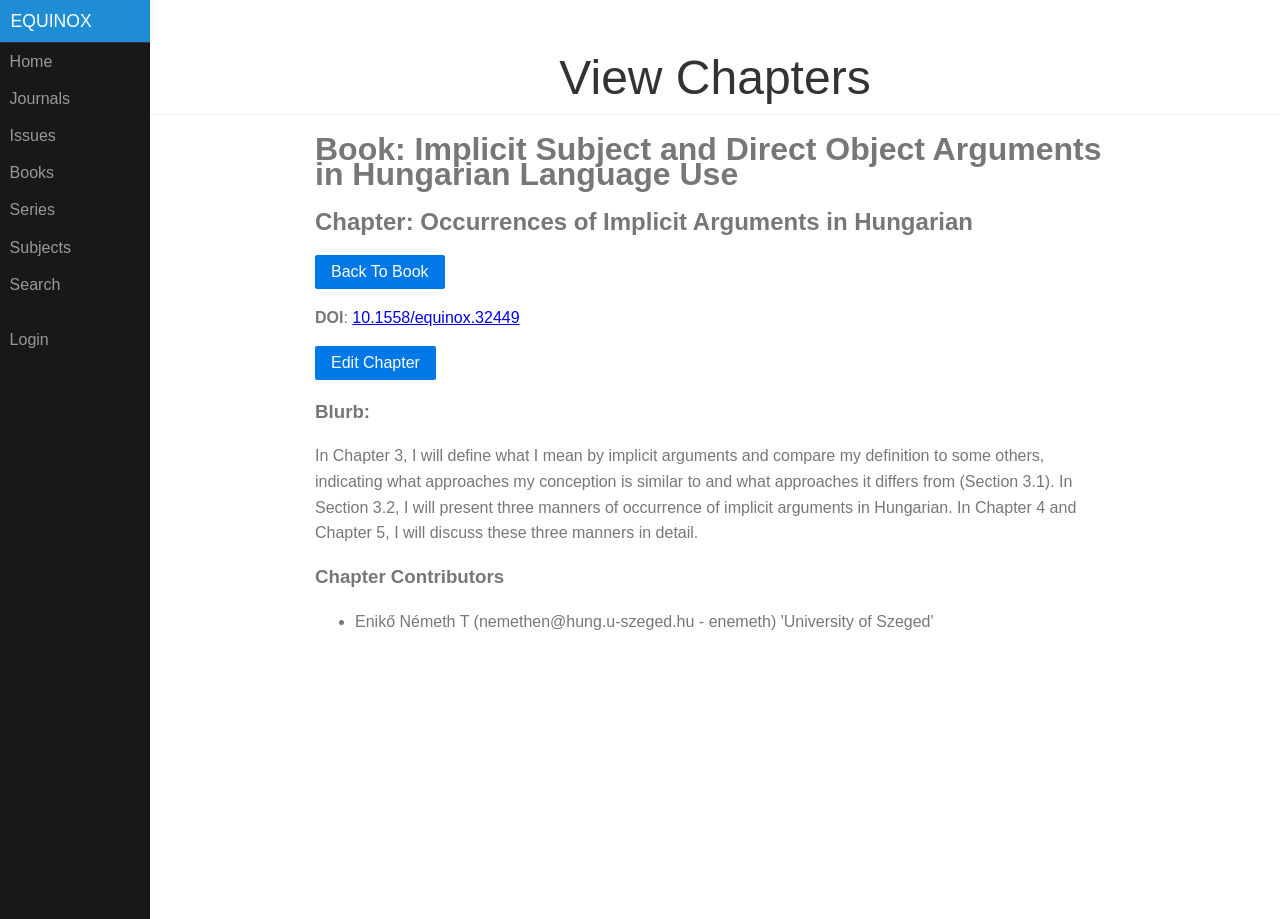Please provide the bounding box coordinates for the element that needs to be clicked to perform the instruction: "go to home page". The coordinates must consist of four float numbers between 0 and 1, formatted as [left, top, right, bottom].

[0.0, 0.047, 0.117, 0.087]